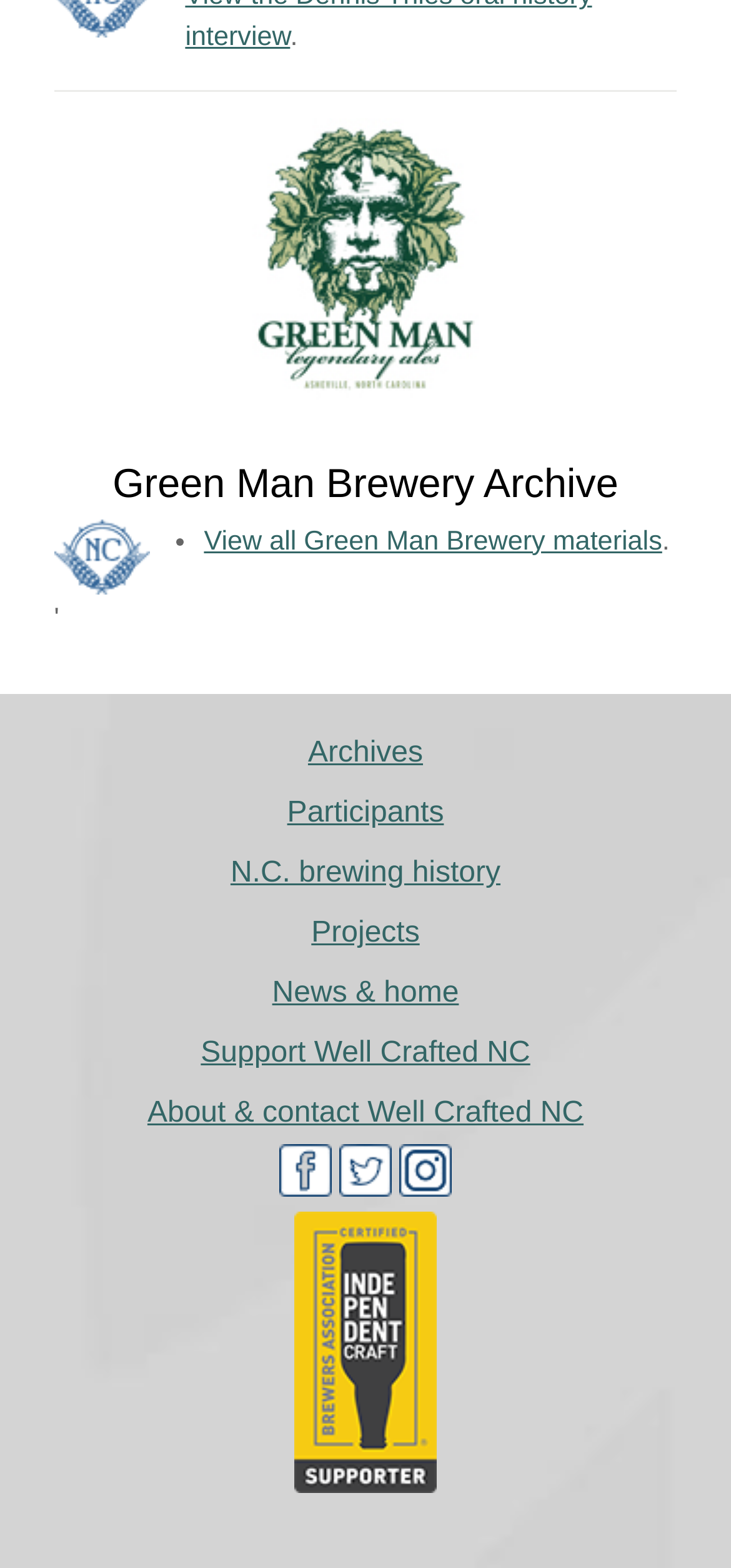Please determine the bounding box coordinates of the element to click in order to execute the following instruction: "View all Green Man Brewery materials". The coordinates should be four float numbers between 0 and 1, specified as [left, top, right, bottom].

[0.279, 0.336, 0.906, 0.355]